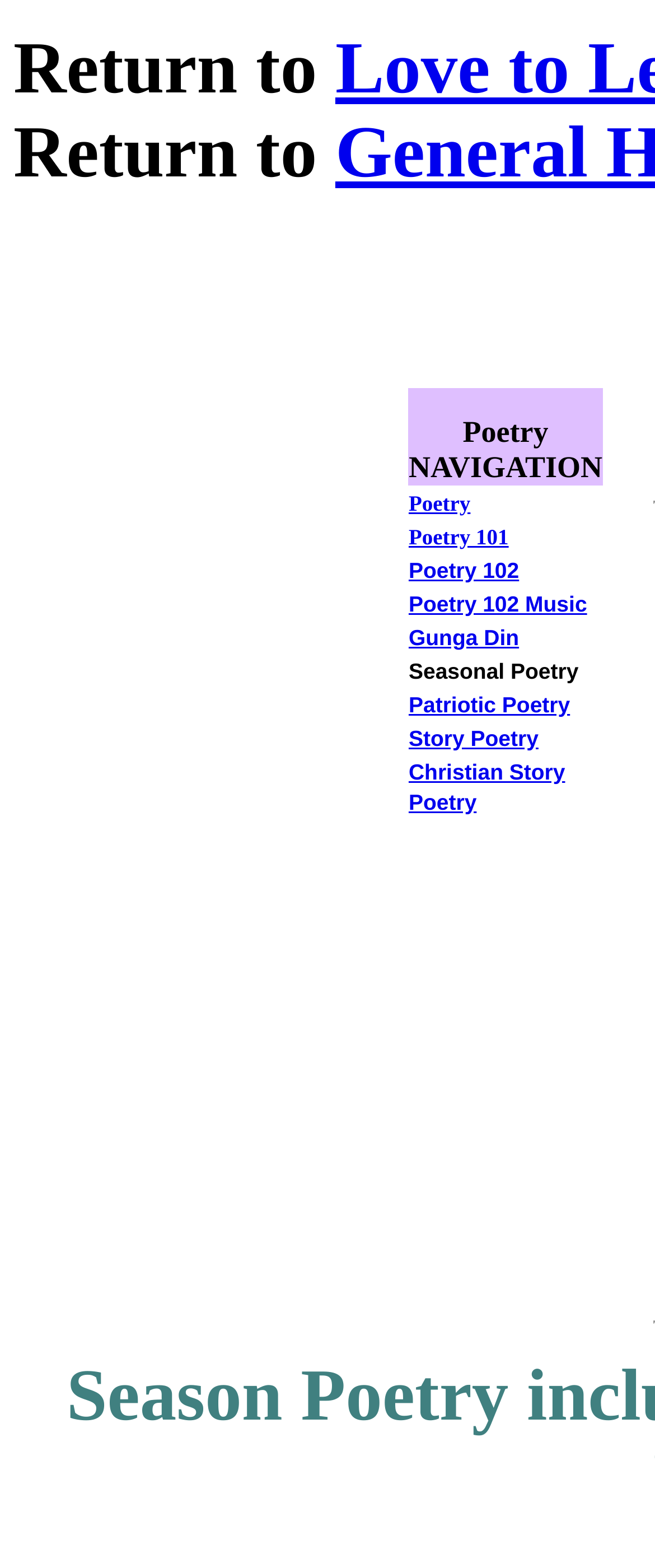What is the purpose of the 'Return to' button?
Please give a detailed answer to the question using the information shown in the image.

The 'Return to' button is likely a navigation button that allows the user to go back to a previous page or section. Its purpose is to provide a way for the user to return to a previous point in their navigation, rather than having to use the browser's back button.